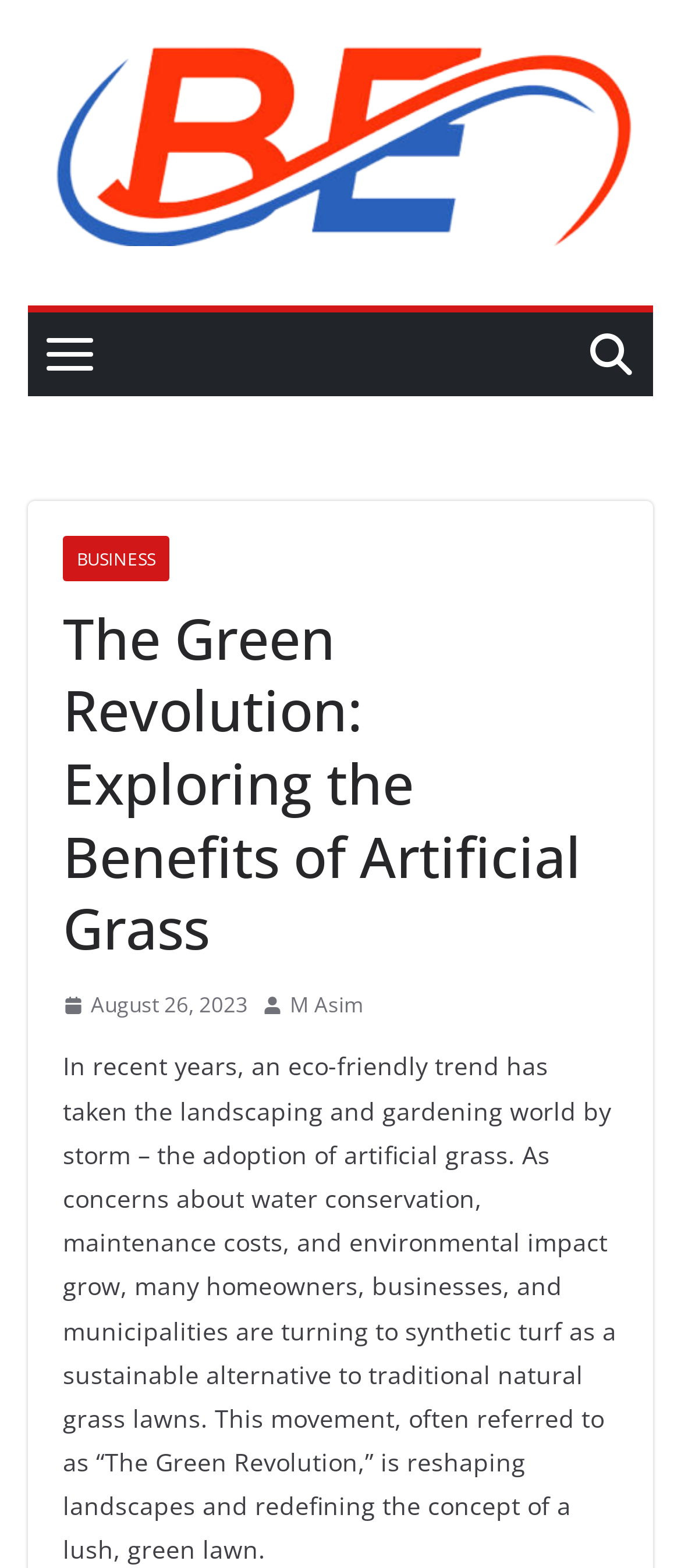Please extract the primary headline from the webpage.

The Green Revolution: Exploring the Benefits of Artificial Grass